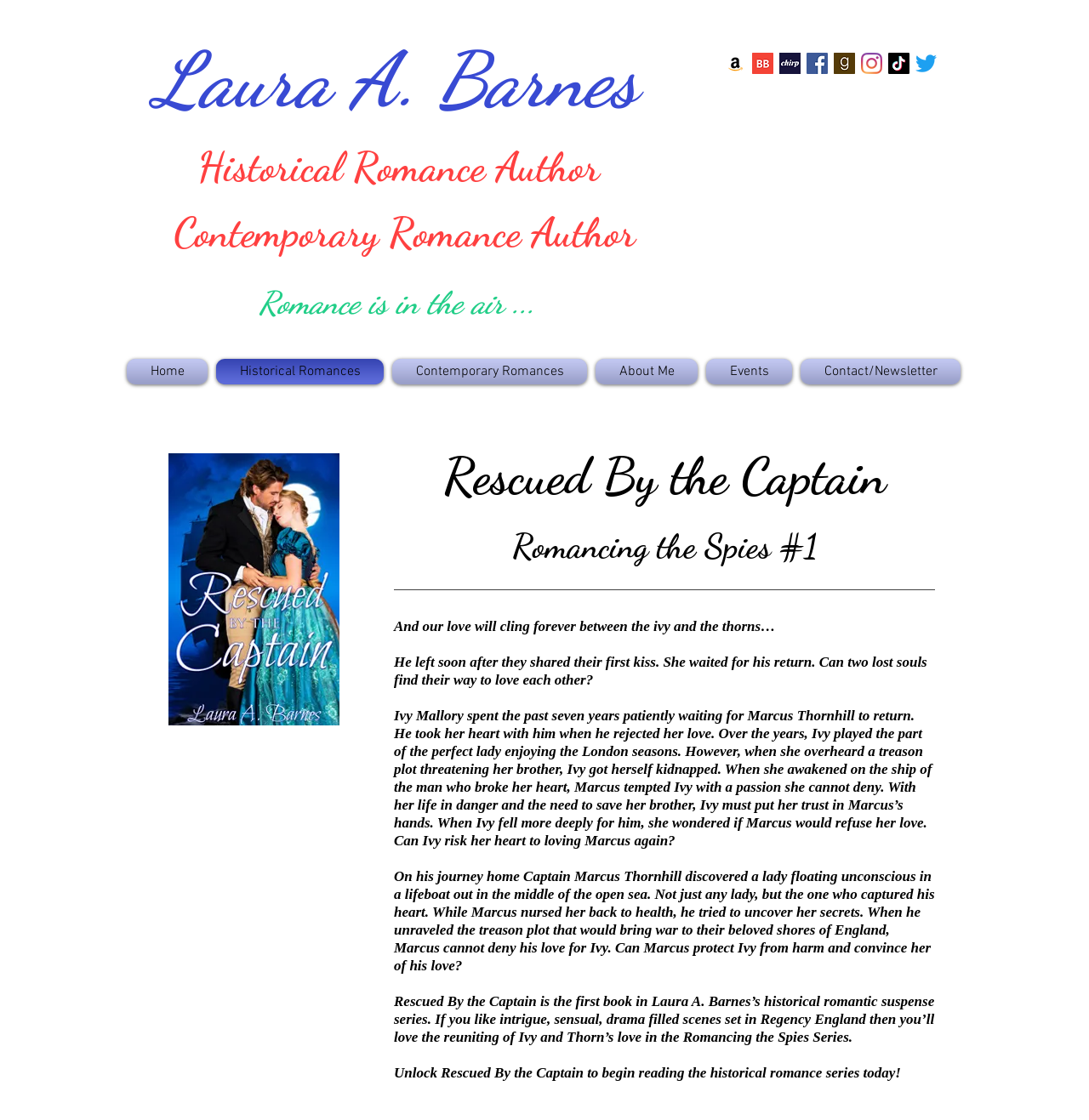What is the genre of the book?
Use the information from the screenshot to give a comprehensive response to the question.

The genre of the book is mentioned in the text 'Rescued By the Captain is the first book in Laura A. Barnes’s historical romantic suspense series.' and also implied by the headings 'Historical Romance Author' and 'Romancing the Spies Series'.